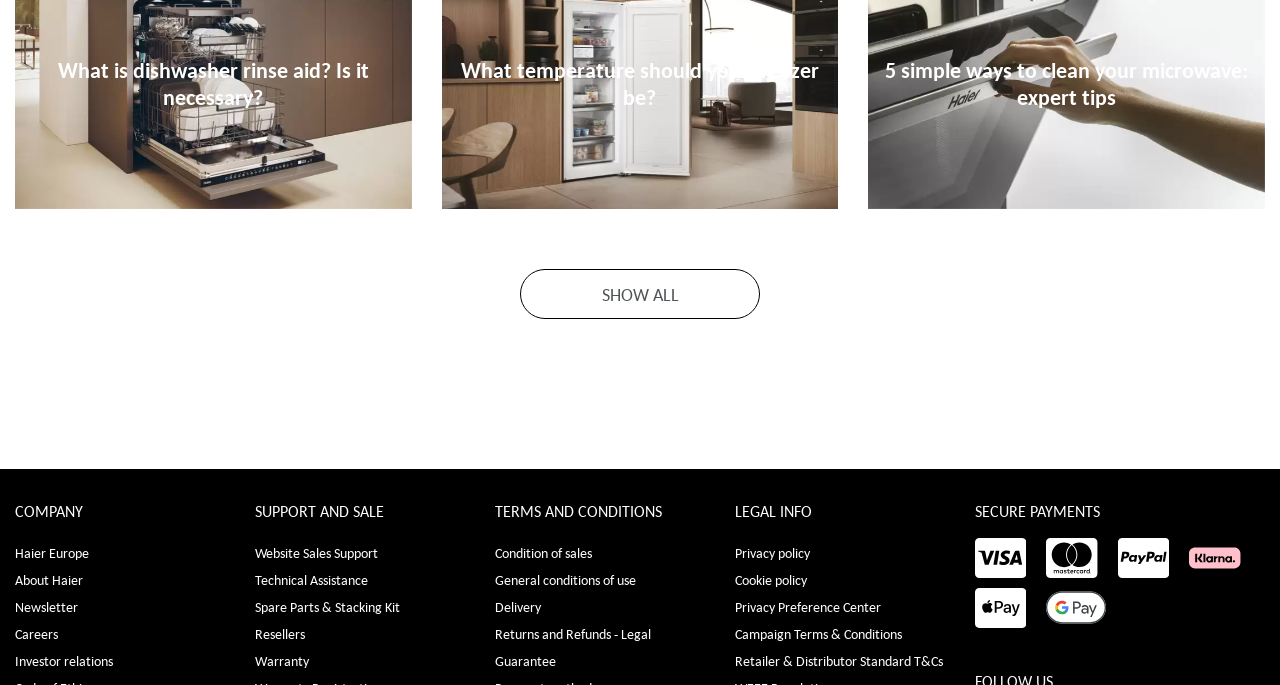Give the bounding box coordinates for the element described by: "Spare Parts & Stacking Kit".

[0.199, 0.873, 0.312, 0.899]